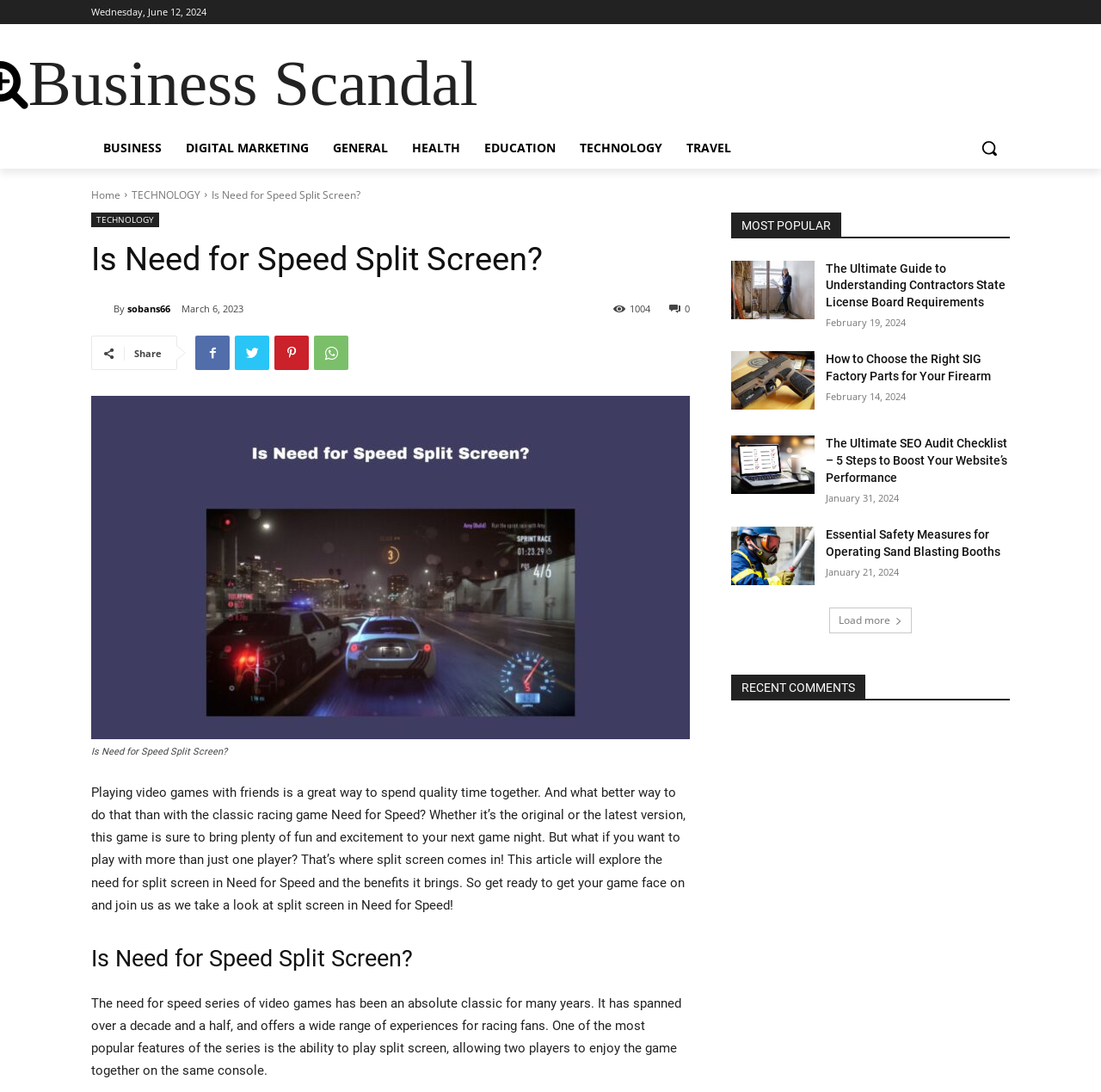Is there a search button on the page?
Using the picture, provide a one-word or short phrase answer.

Yes